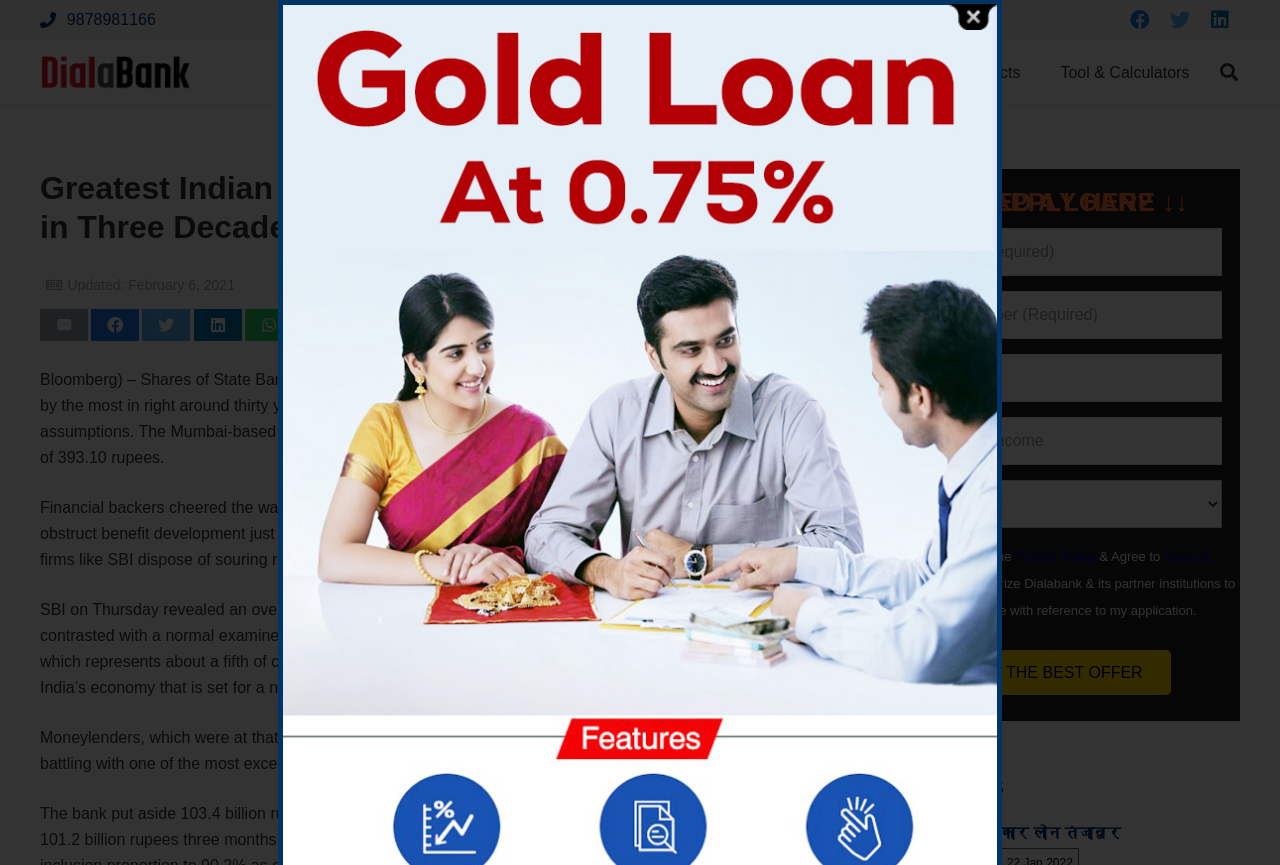Please indicate the bounding box coordinates of the element's region to be clicked to achieve the instruction: "Search for something". Provide the coordinates as four float numbers between 0 and 1, i.e., [left, top, right, bottom].

[0.945, 0.058, 0.976, 0.11]